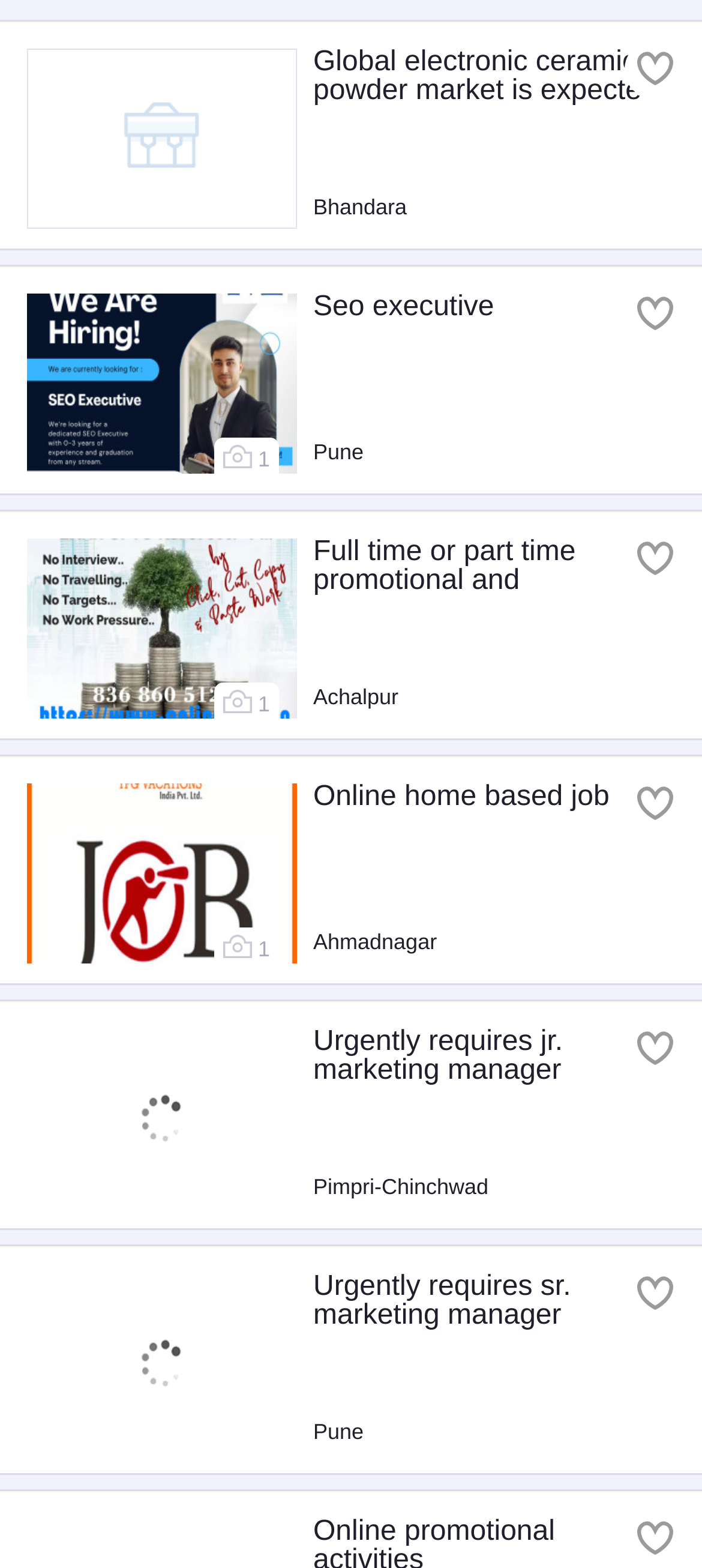Can you find the bounding box coordinates for the element that needs to be clicked to execute this instruction: "View the job description for SEO executive in Pune"? The coordinates should be given as four float numbers between 0 and 1, i.e., [left, top, right, bottom].

[0.038, 0.187, 0.962, 0.297]